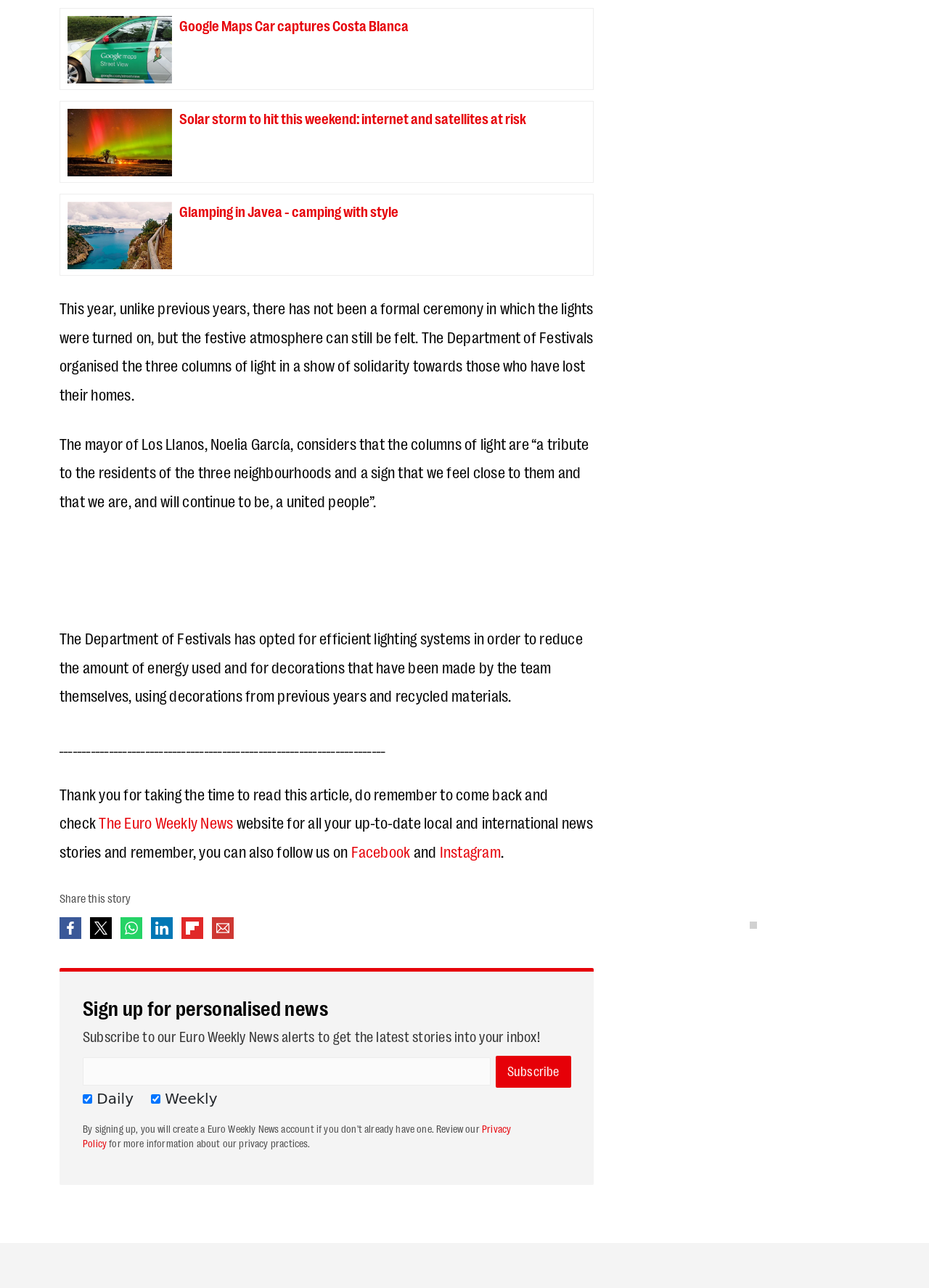Find the bounding box coordinates of the element's region that should be clicked in order to follow the given instruction: "Subscribe to Euro Weekly News alerts". The coordinates should consist of four float numbers between 0 and 1, i.e., [left, top, right, bottom].

[0.533, 0.82, 0.615, 0.845]